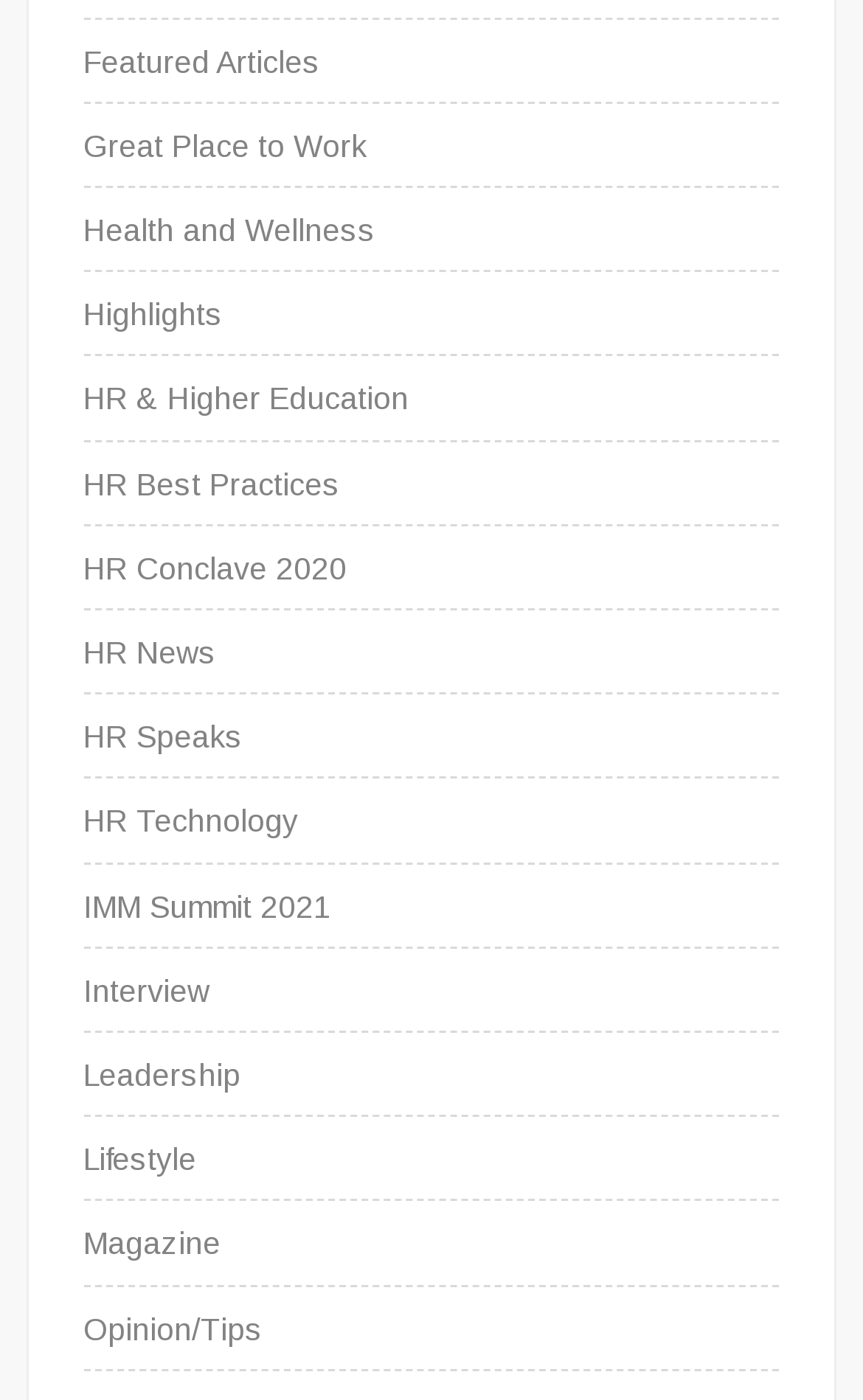Provide a one-word or brief phrase answer to the question:
How many links are there on the webpage?

12